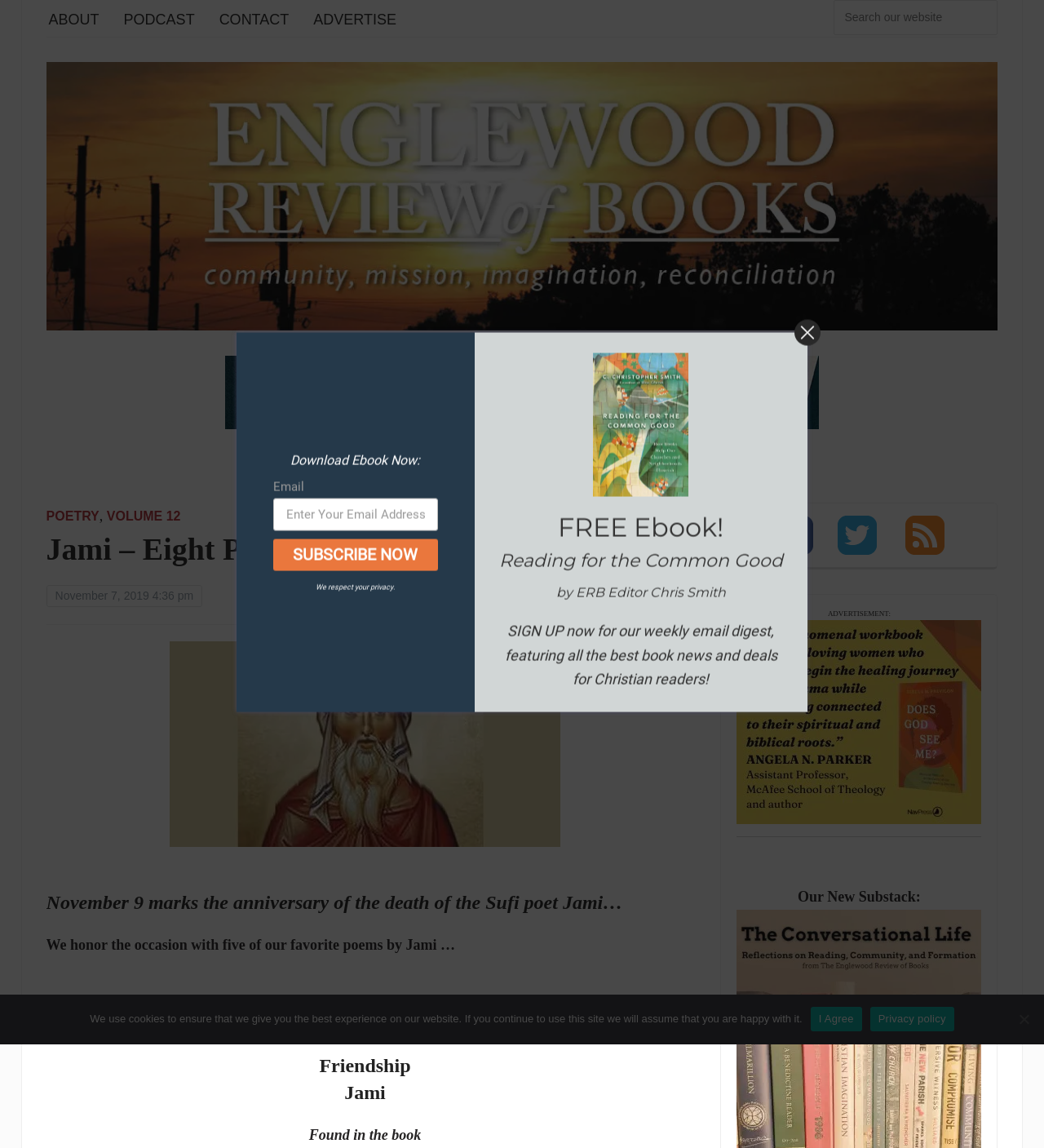Using details from the image, please answer the following question comprehensively:
What is the purpose of the search box?

The search box is located at the top of the webpage with the label 'Search our website', indicating that it is used to search for content within the website.